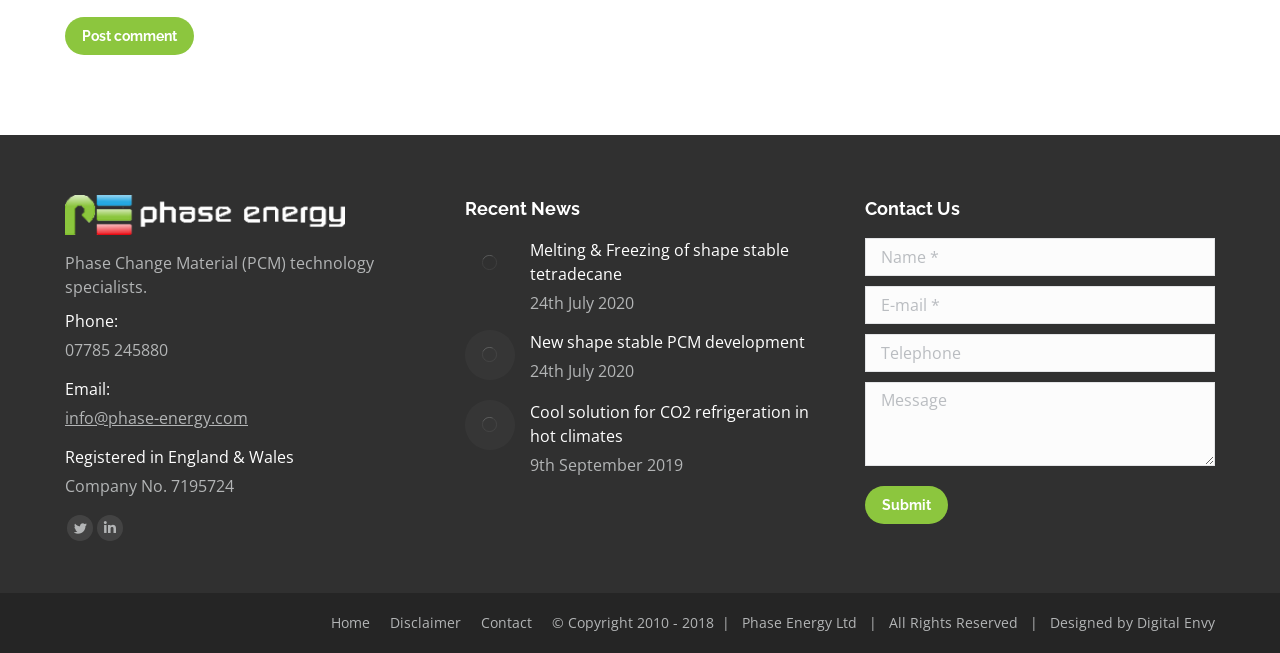Extract the bounding box coordinates for the UI element described by the text: "parent_node: Submit value="submit"". The coordinates should be in the form of [left, top, right, bottom] with values between 0 and 1.

[0.748, 0.744, 0.816, 0.808]